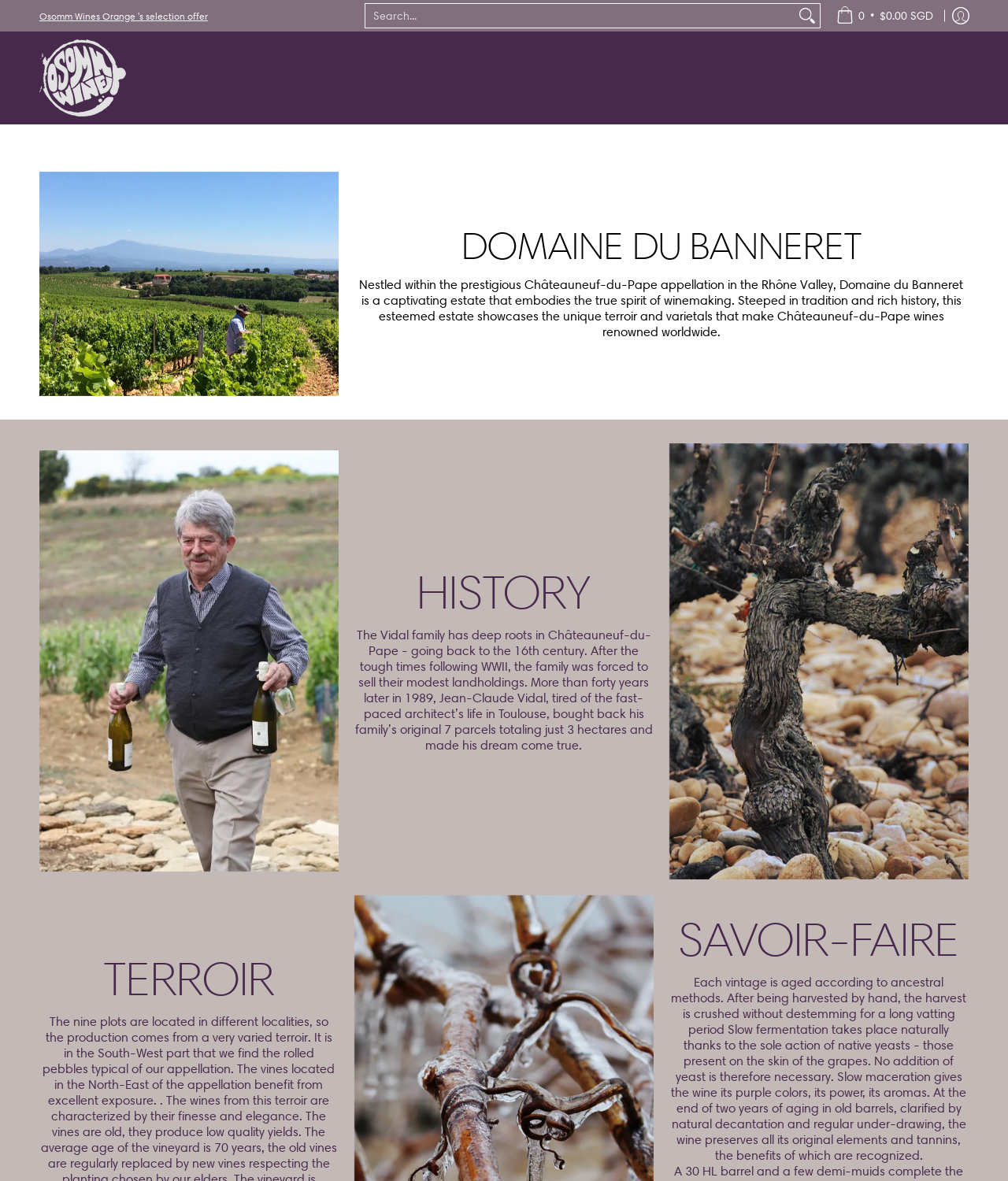Can you specify the bounding box coordinates of the area that needs to be clicked to fulfill the following instruction: "Explore SHOP WINES"?

[0.141, 0.027, 0.219, 0.105]